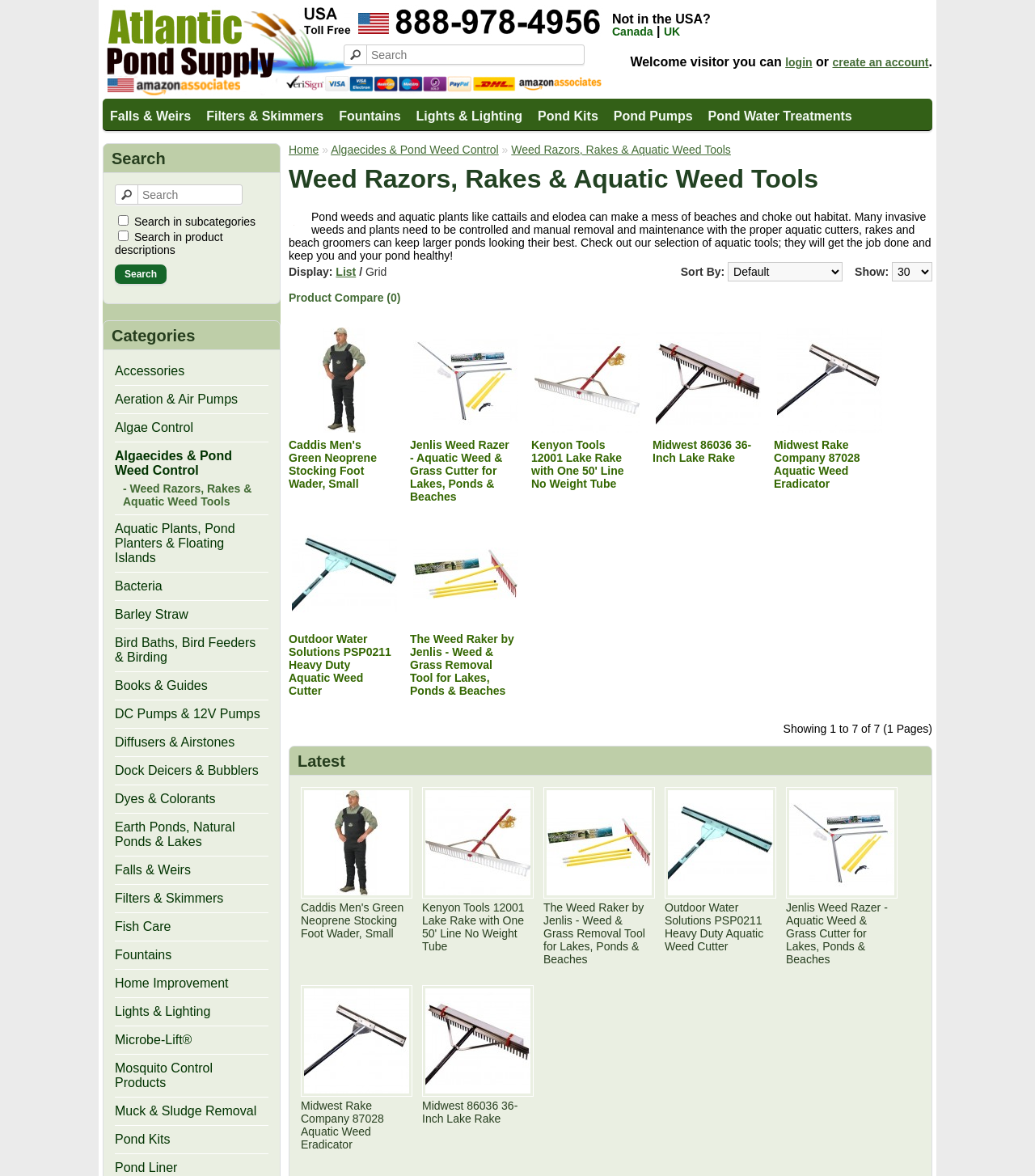Could you locate the bounding box coordinates for the section that should be clicked to accomplish this task: "View Pond Kits products".

[0.513, 0.088, 0.583, 0.107]